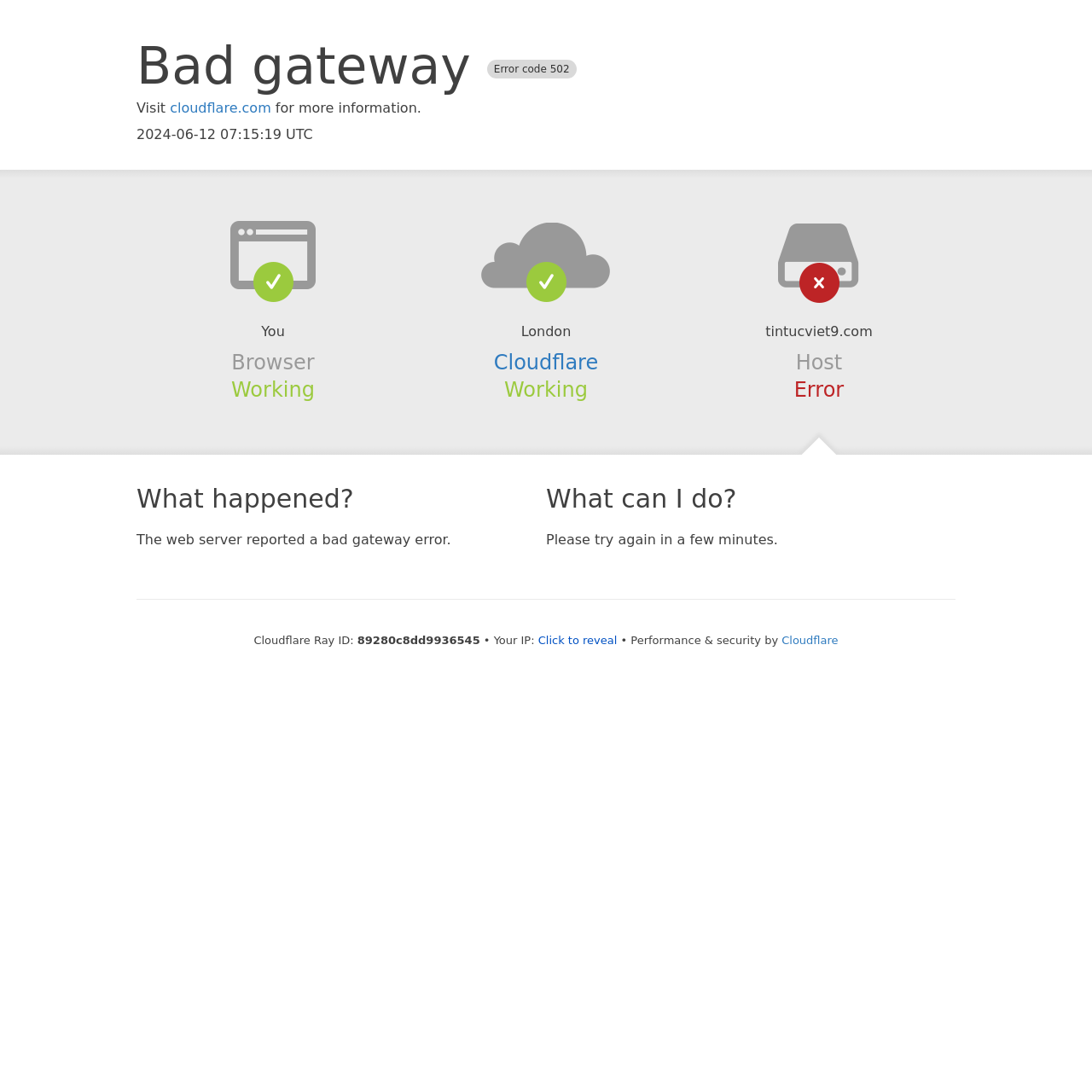Give a detailed account of the webpage's layout and content.

This webpage displays an error message indicating a "Bad gateway" error with the code 502. At the top, there is a heading with the error message, followed by a link to "cloudflare.com" and a brief description. Below this, there is a timestamp "2024-06-12 07:15:19 UTC".

The page is divided into sections, with headings "Browser", "Cloudflare", and "Host" on the left side, and corresponding information on the right side. Under "Browser", it says "Working" and mentions "London". Under "Cloudflare", it also says "Working" and provides a link to "Cloudflare". Under "Host", it mentions "tintucviet9.com" and says "Error".

Further down, there are two sections with headings "What happened?" and "What can I do?". The first section explains that the web server reported a bad gateway error, and the second section advises trying again in a few minutes.

At the bottom of the page, there is some technical information, including a "Cloudflare Ray ID" and an IP address, which can be revealed by clicking a button. The page is secured by Cloudflare, as indicated by a link at the bottom.